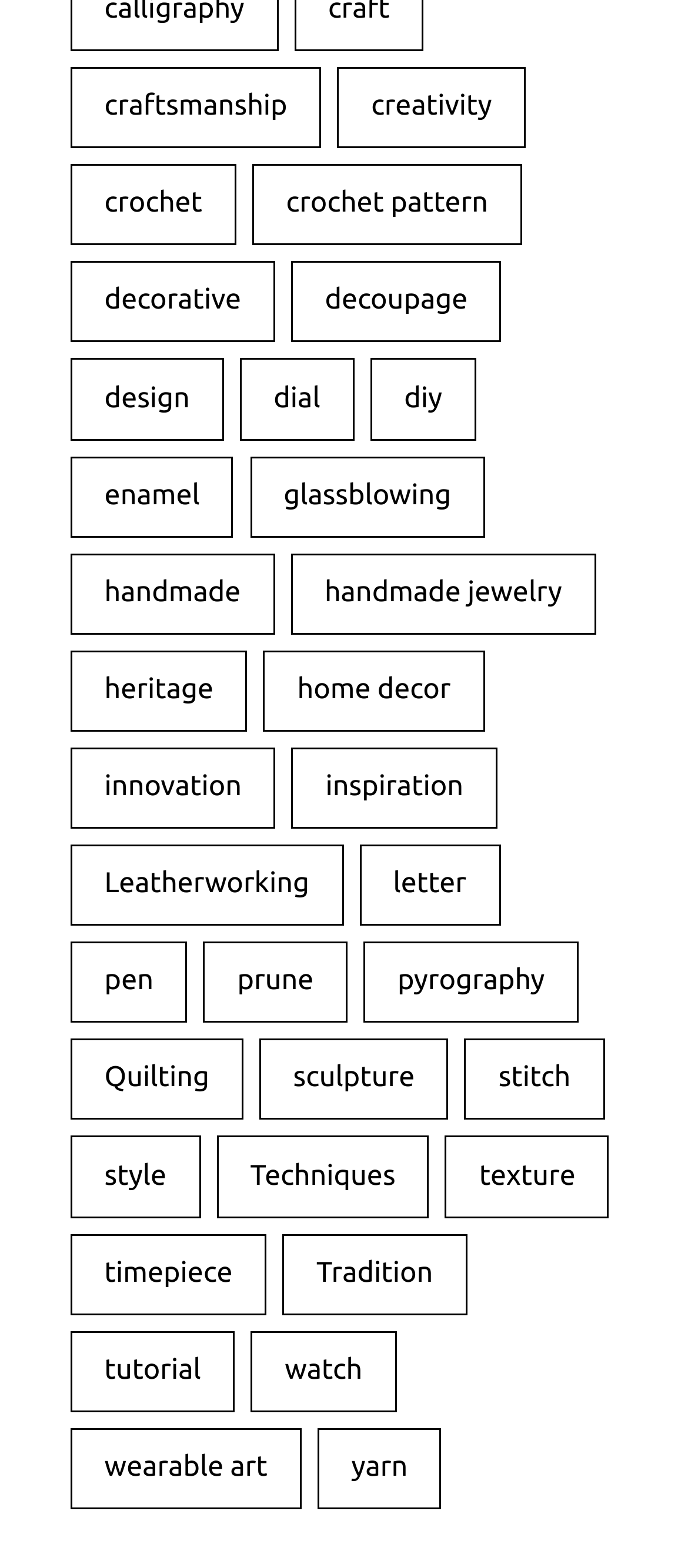How many categories are related to jewelry?
Based on the screenshot, answer the question with a single word or phrase.

2